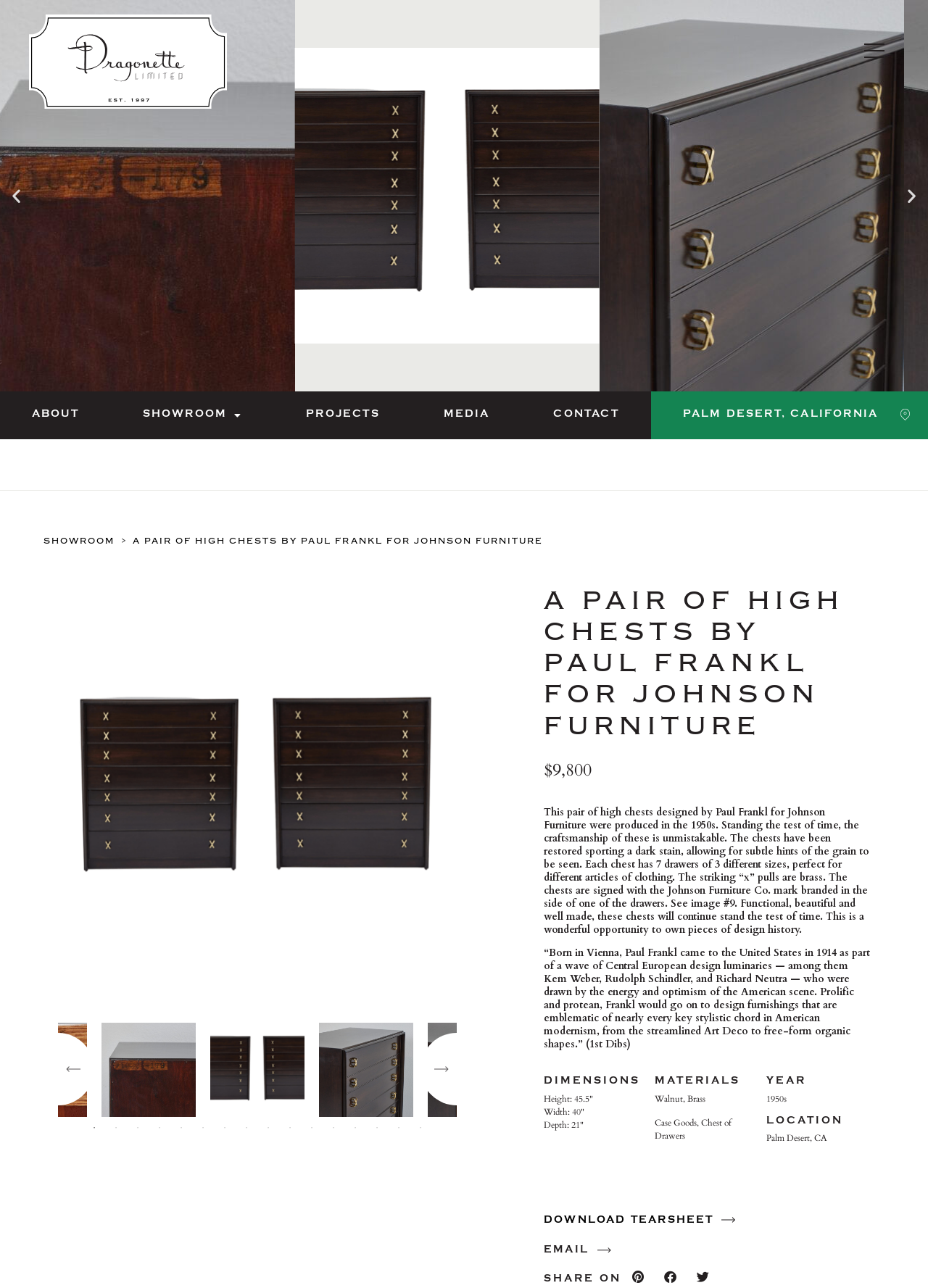Pinpoint the bounding box coordinates of the element you need to click to execute the following instruction: "Click the 'SHOWROOM' link". The bounding box should be represented by four float numbers between 0 and 1, in the format [left, top, right, bottom].

[0.119, 0.304, 0.296, 0.341]